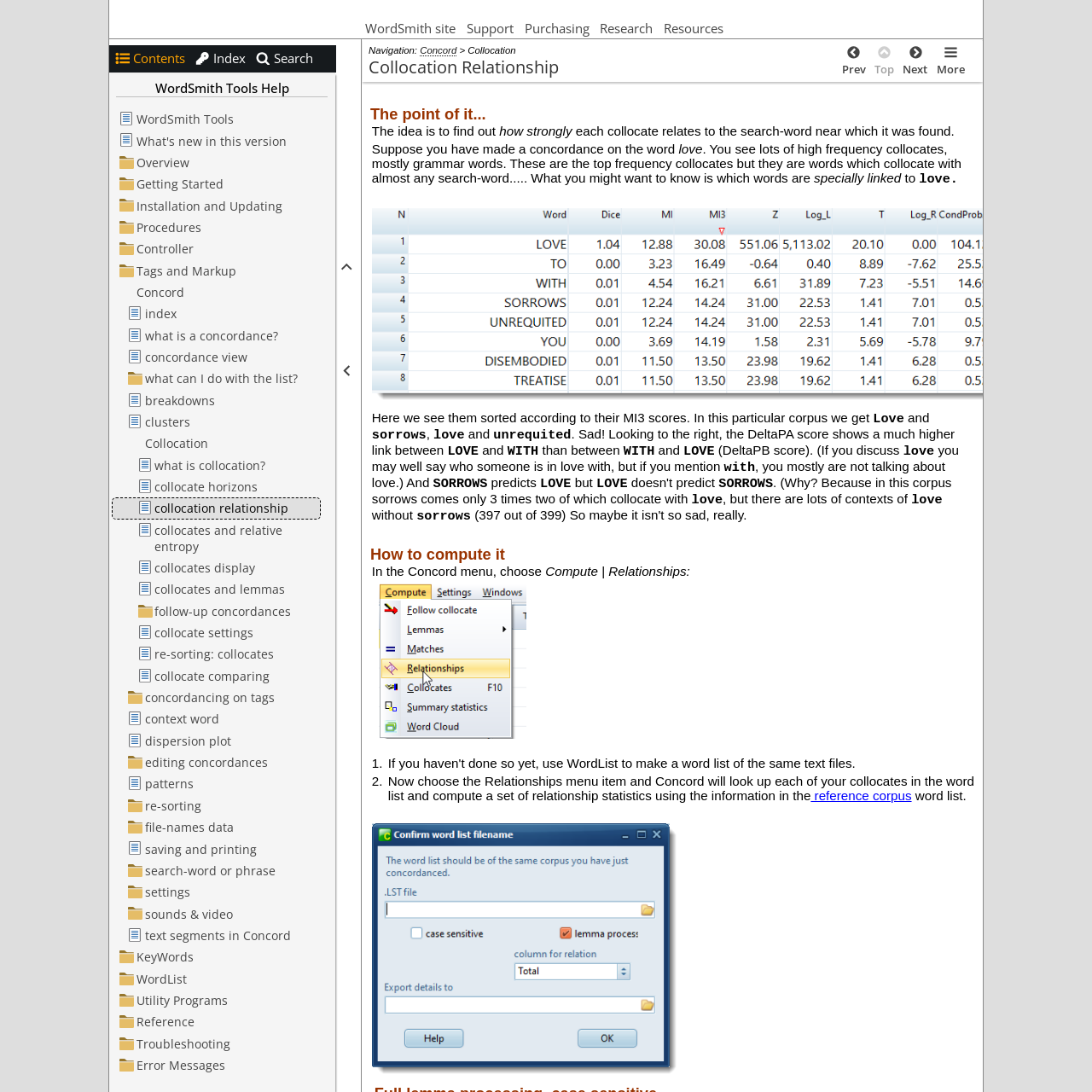For the given element description Concord, determine the bounding box coordinates of the UI element. The coordinates should follow the format (top-left x, top-left y, bottom-right x, bottom-right y) and be within the range of 0 to 1.

[0.395, 0.042, 0.428, 0.052]